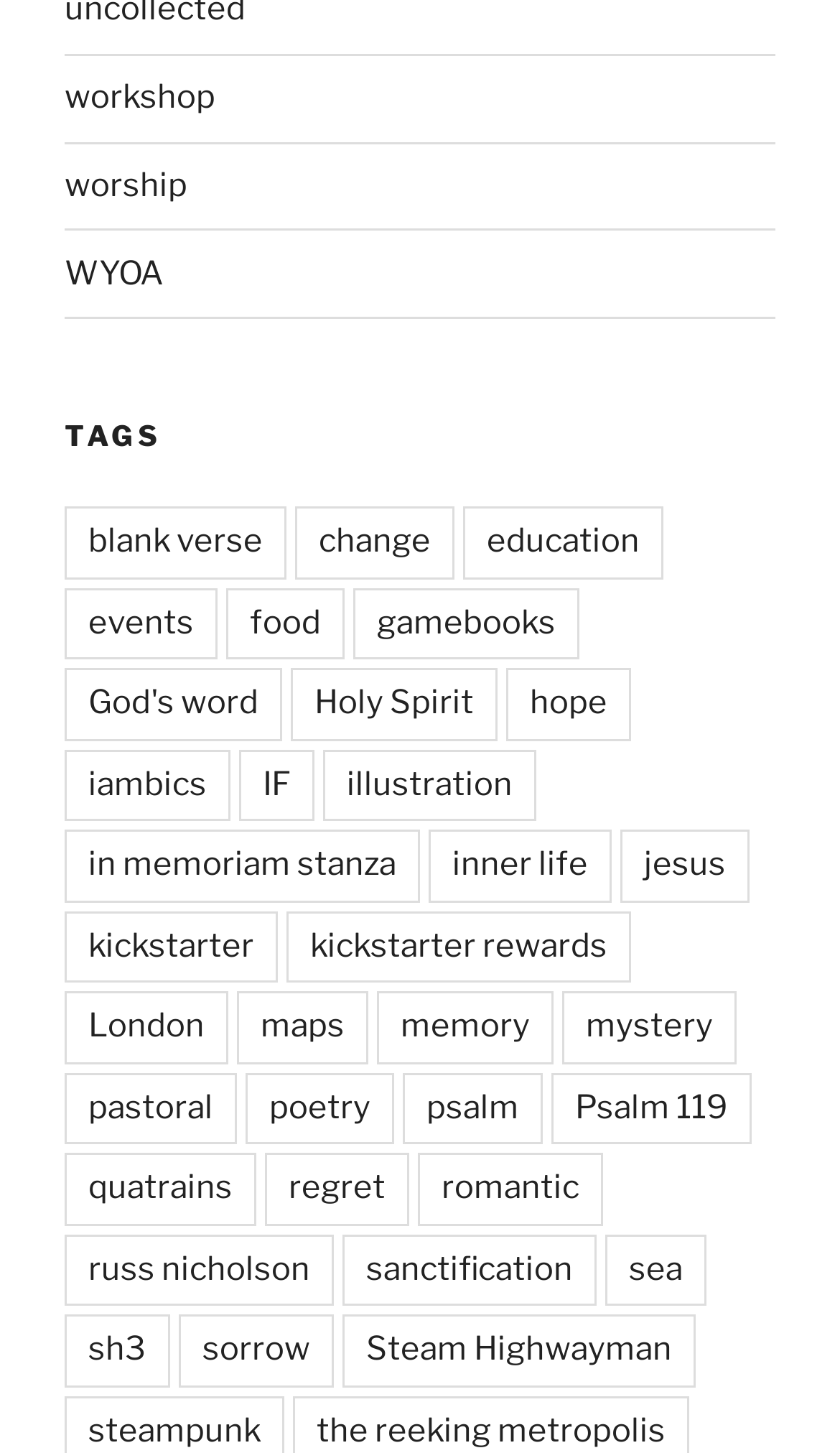Can you find the bounding box coordinates for the element to click on to achieve the instruction: "read about 'God's word'"?

[0.077, 0.46, 0.336, 0.509]